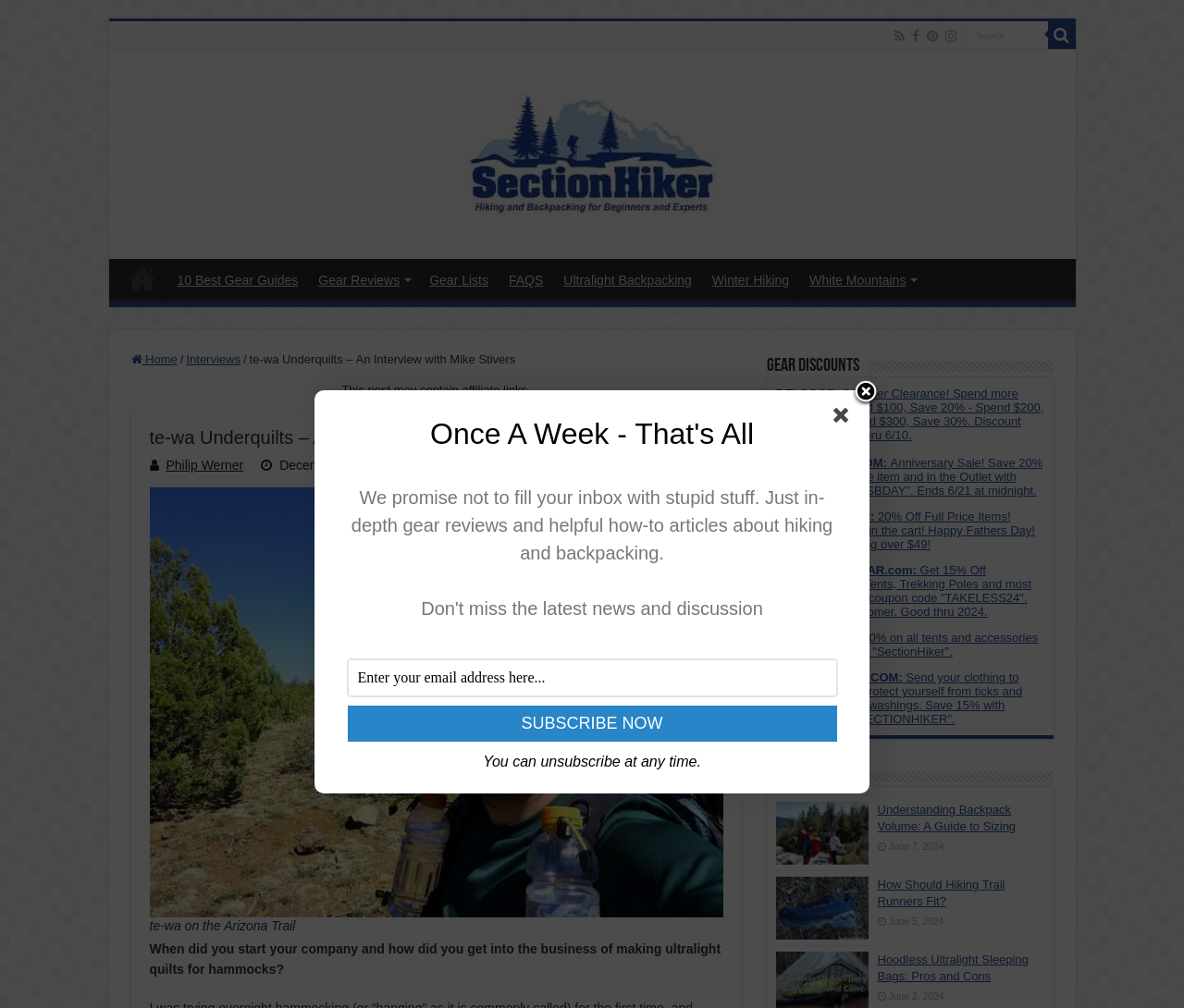Bounding box coordinates are specified in the format (top-left x, top-left y, bottom-right x, bottom-right y). All values are floating point numbers bounded between 0 and 1. Please provide the bounding box coordinate of the region this sentence describes: Home

[0.111, 0.35, 0.15, 0.363]